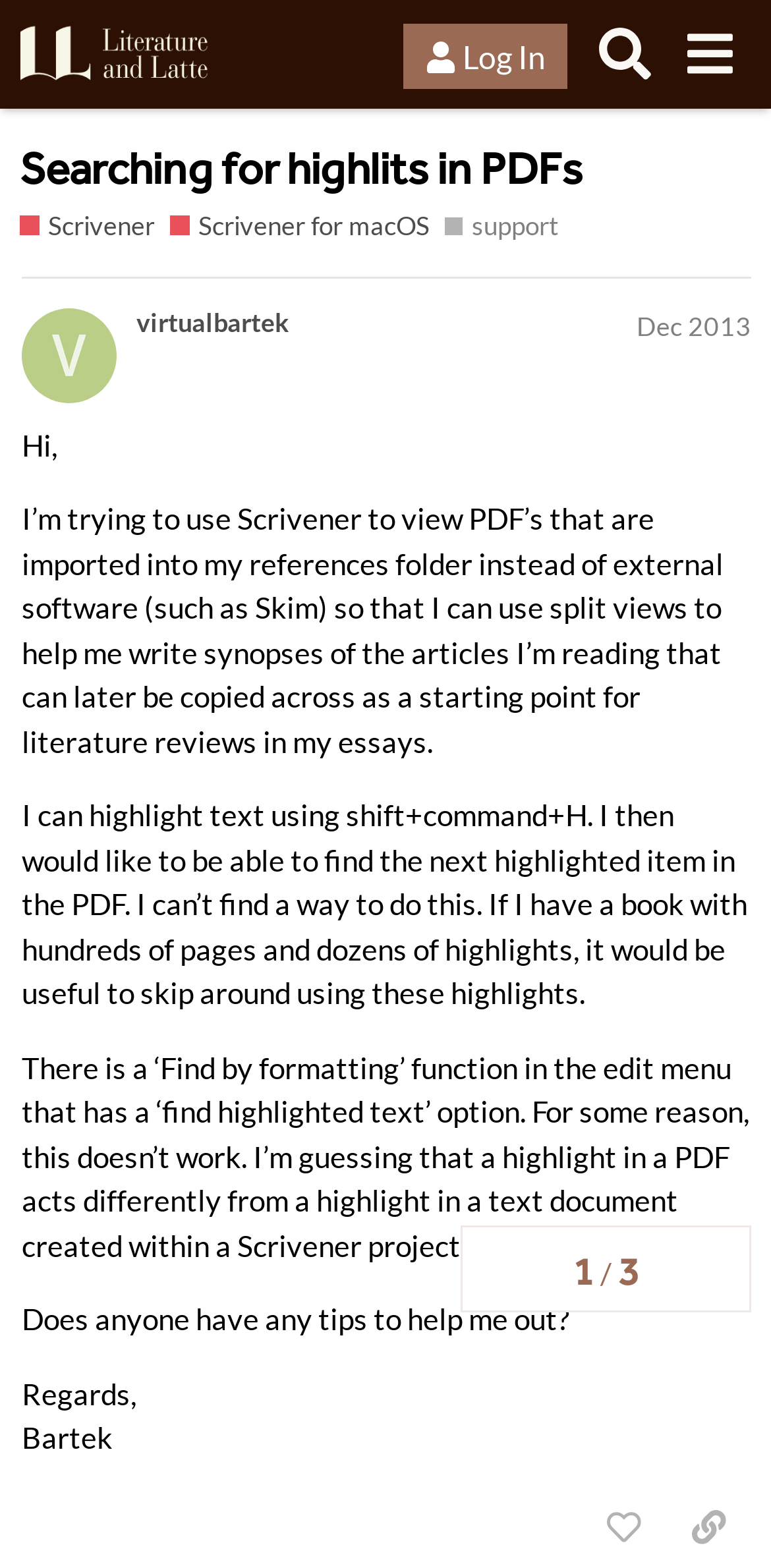Given the description of a UI element: "alt="Literature & Latte Forums"", identify the bounding box coordinates of the matching element in the webpage screenshot.

[0.026, 0.012, 0.303, 0.057]